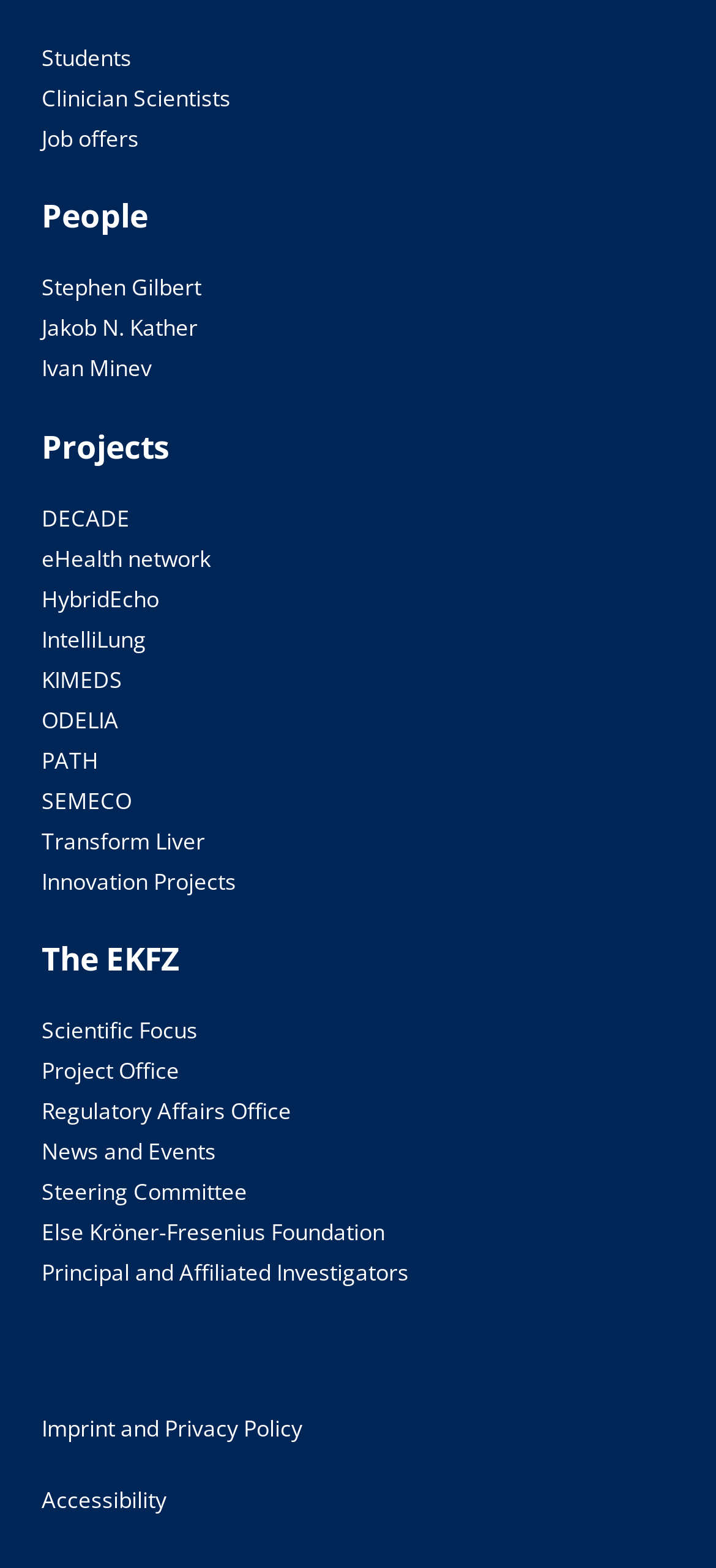Determine the coordinates of the bounding box that should be clicked to complete the instruction: "Check imprint and privacy policy". The coordinates should be represented by four float numbers between 0 and 1: [left, top, right, bottom].

[0.058, 0.901, 0.422, 0.921]